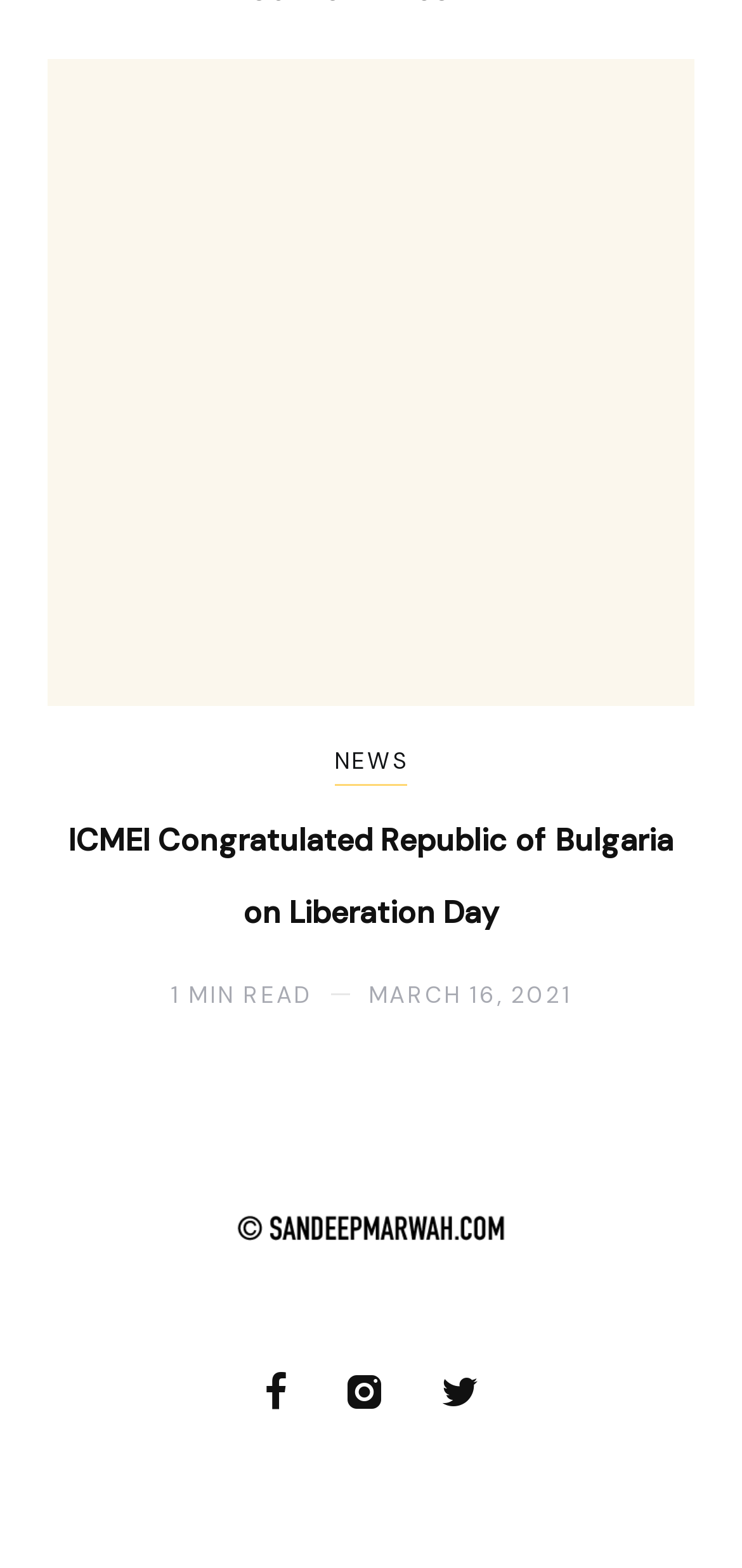Point out the bounding box coordinates of the section to click in order to follow this instruction: "go to previous page".

[0.103, 0.32, 0.192, 0.363]